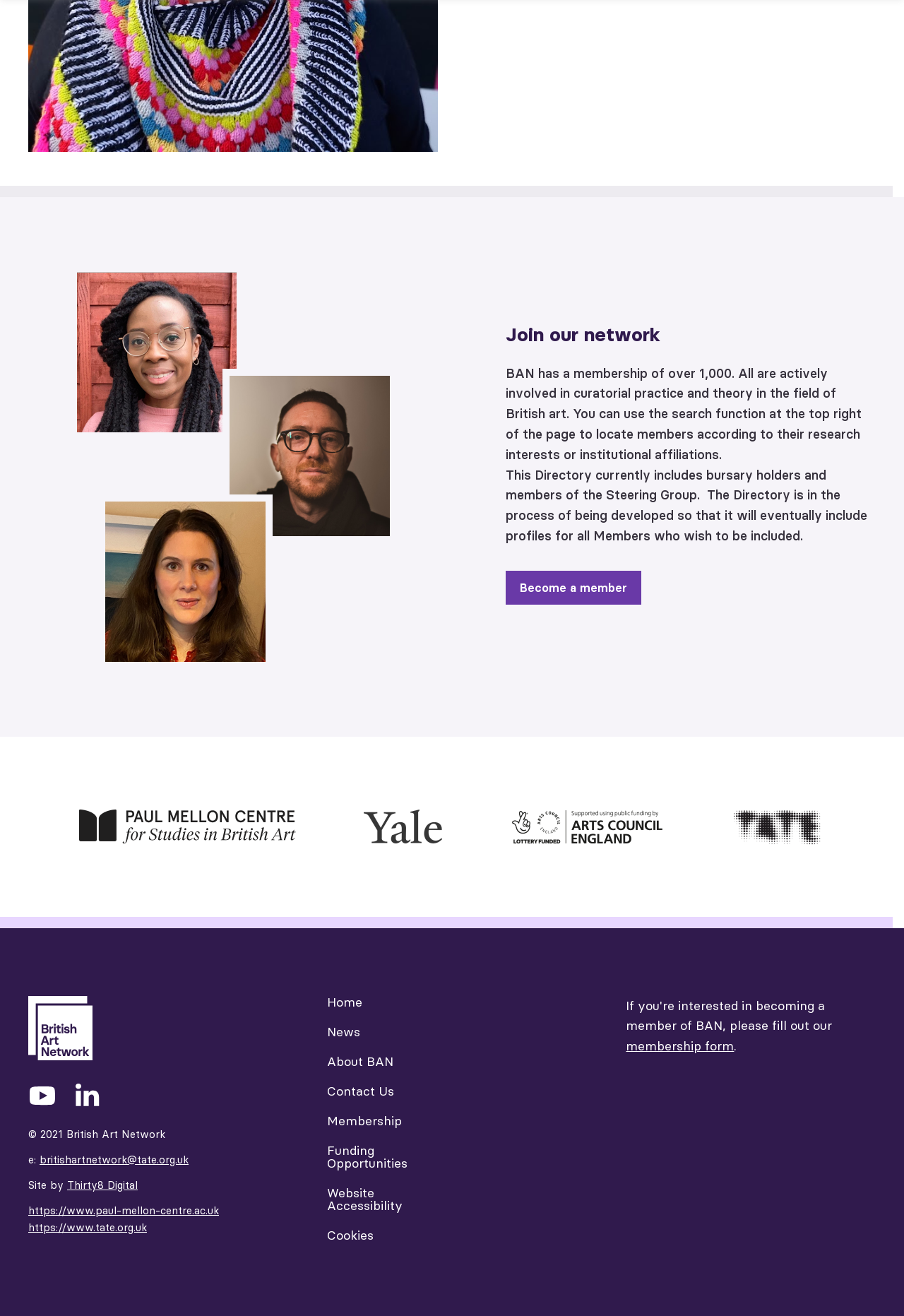Highlight the bounding box coordinates of the region I should click on to meet the following instruction: "Visit the Paul Mellon Centre for Studies in British Art website".

[0.088, 0.615, 0.327, 0.641]